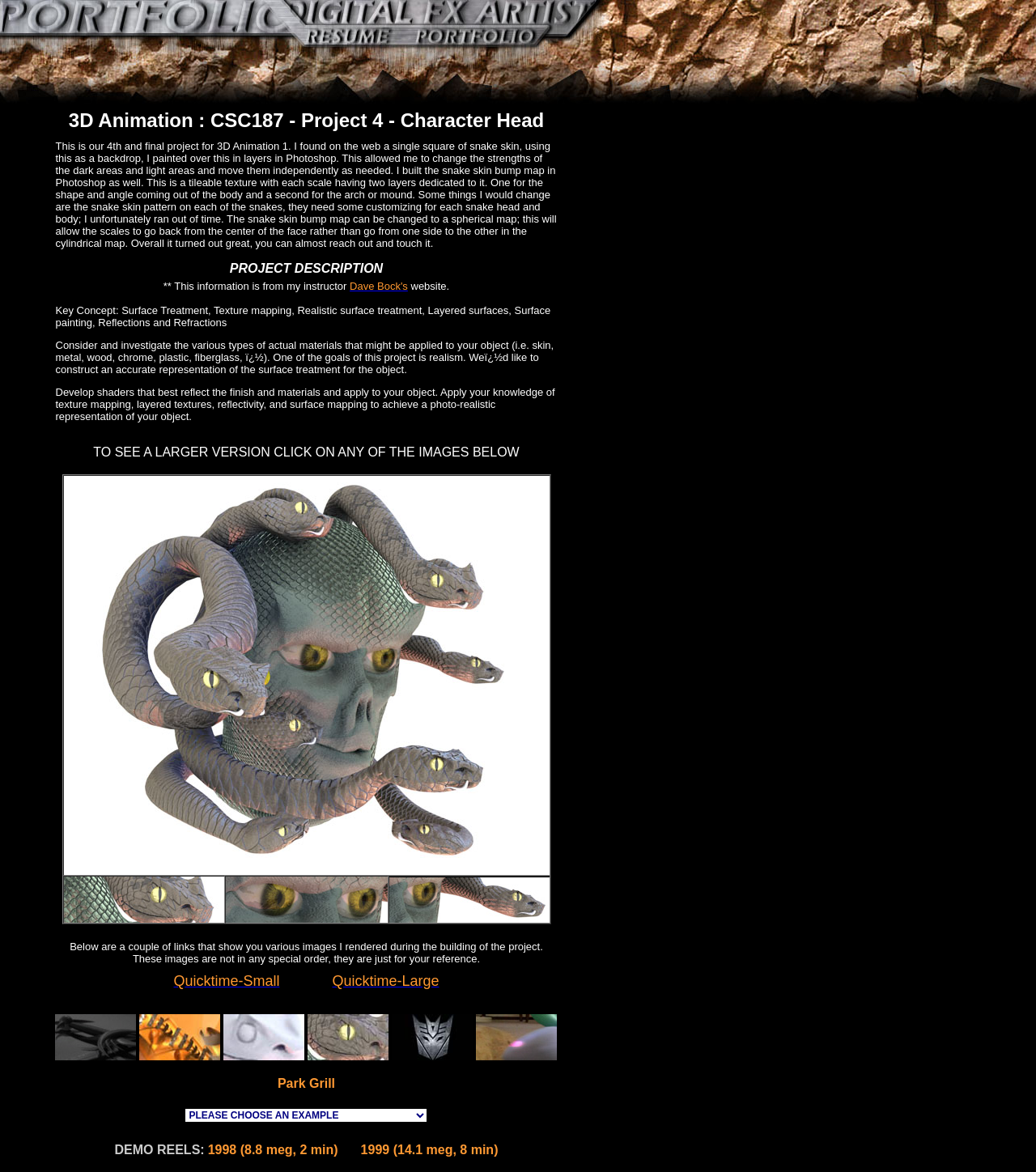Identify the bounding box coordinates of the section to be clicked to complete the task described by the following instruction: "Click on the image to see a larger version". The coordinates should be four float numbers between 0 and 1, formatted as [left, top, right, bottom].

[0.054, 0.113, 0.554, 0.119]